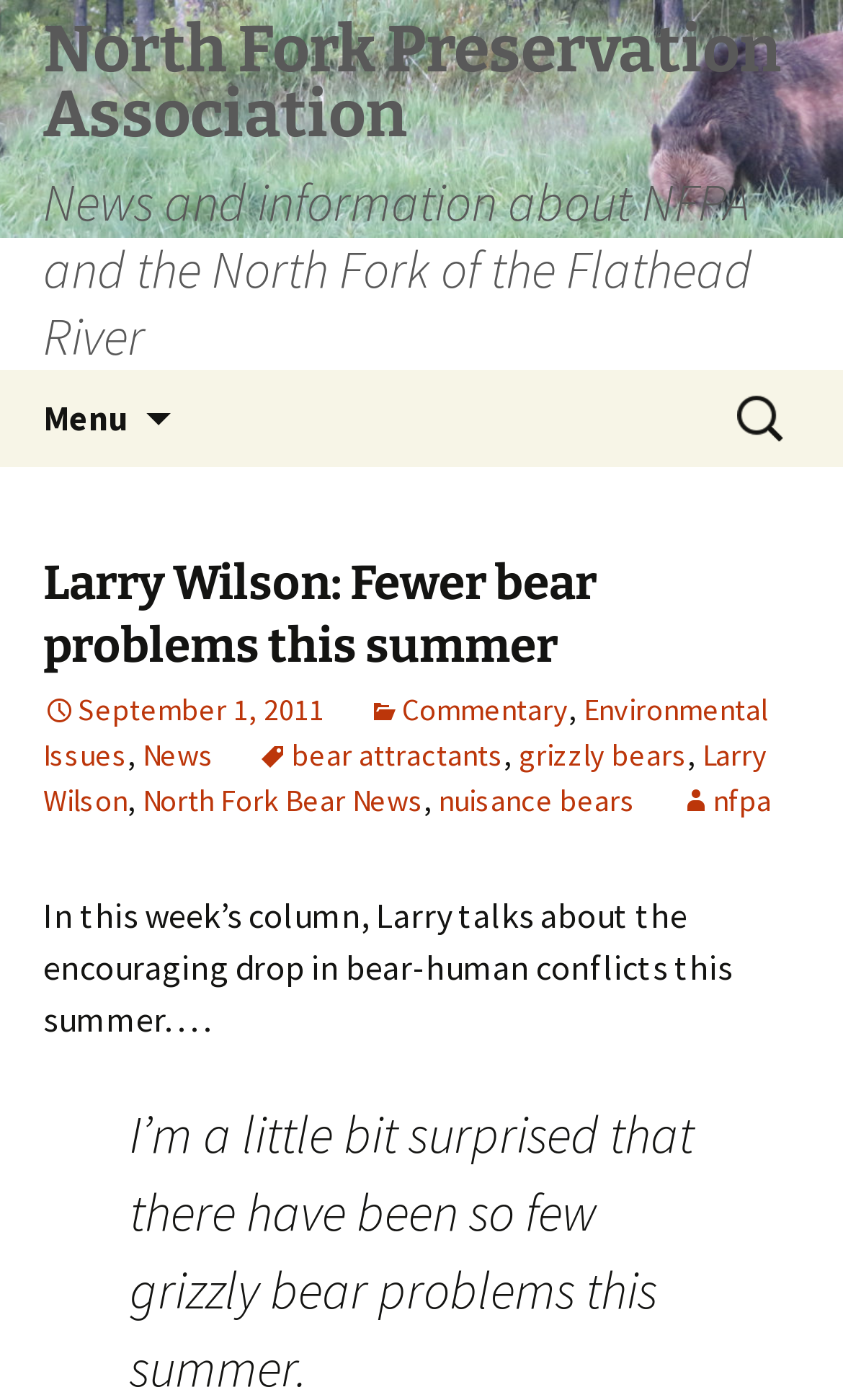Analyze and describe the webpage in a detailed narrative.

The webpage is about an article titled "Larry Wilson: Fewer bear problems this summer" from the North Fork Preservation Association. At the top, there is a link to the North Fork Preservation Association's news and information page, accompanied by two headings with the organization's name and a brief description. 

To the right of the top section, there is a button labeled "Menu" and a "Skip to content" link. On the top right corner, there is a search bar with a label "Search for:".

Below the top section, there is a header with the article title "Larry Wilson: Fewer bear problems this summer" and a publication date "September 1, 2011". The article is categorized under "Commentary" and "Environmental Issues" and is also tagged with keywords such as "bear attractants", "grizzly bears", "Larry Wilson", "North Fork Bear News", "nuisance bears", and "nfpa".

The main content of the article is a summary of Larry Wilson's column, which discusses the decrease in bear-human conflicts during the summer.